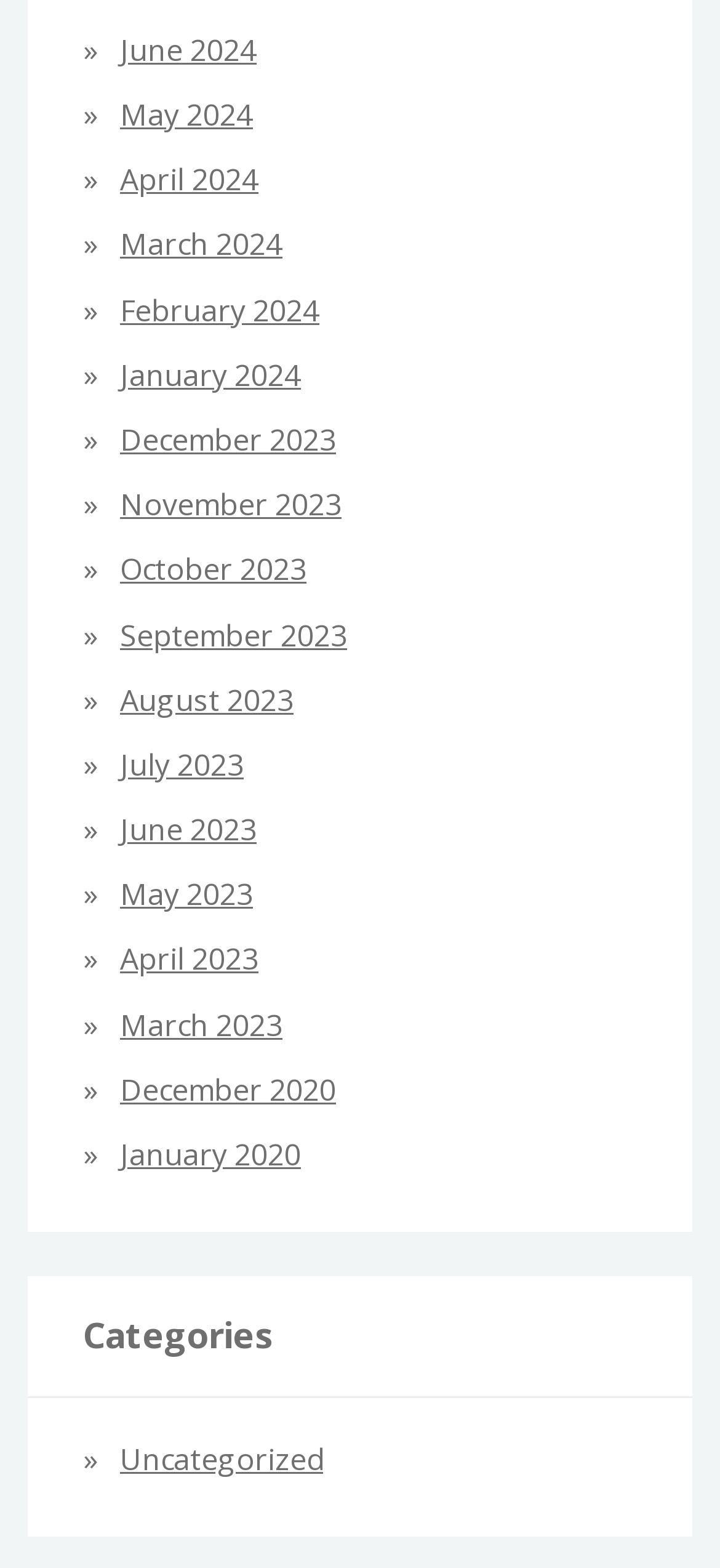Use one word or a short phrase to answer the question provided: 
What is the category listed below the months?

Uncategorized